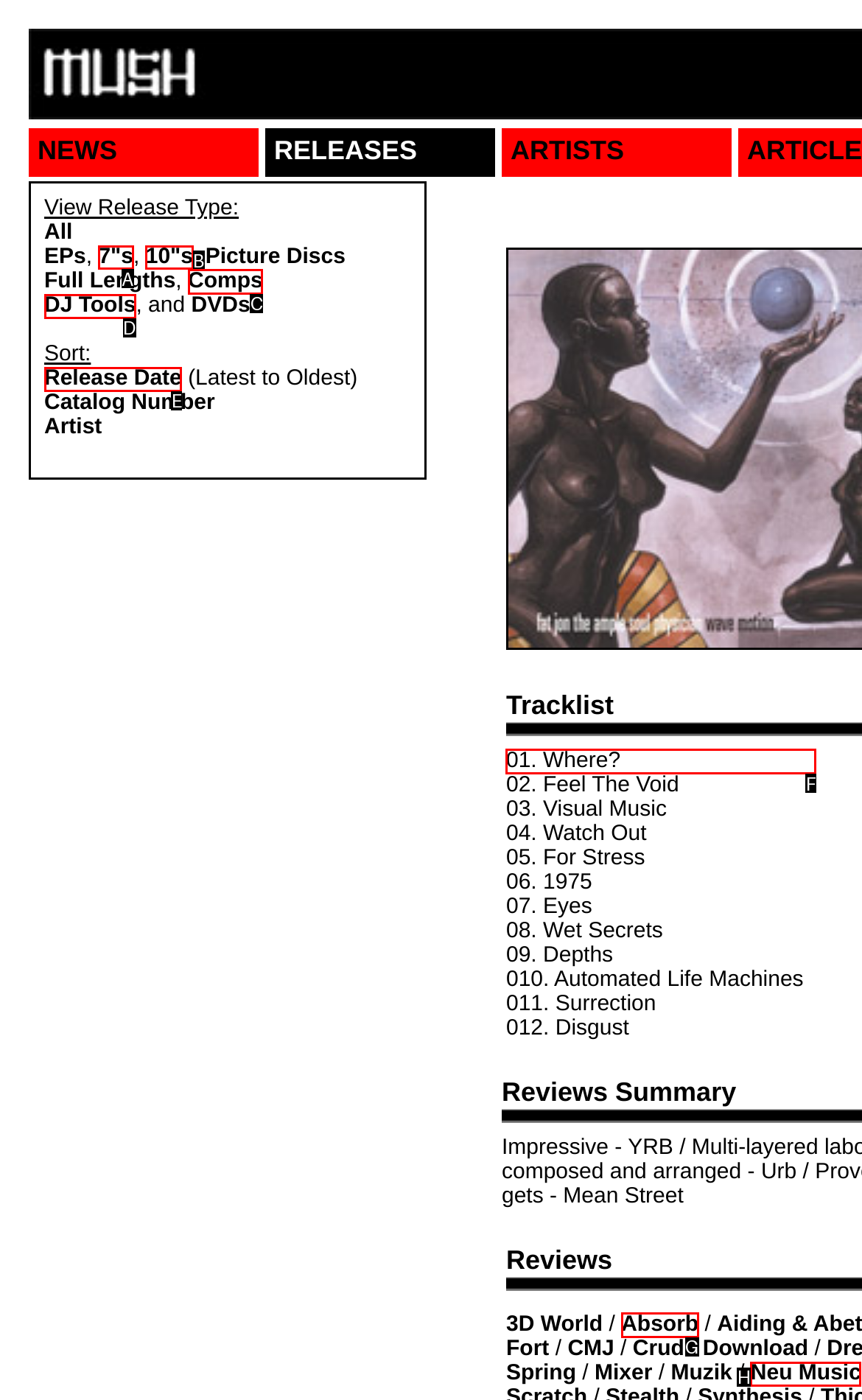Point out the letter of the HTML element you should click on to execute the task: View release details of 01. Where?
Reply with the letter from the given options.

F